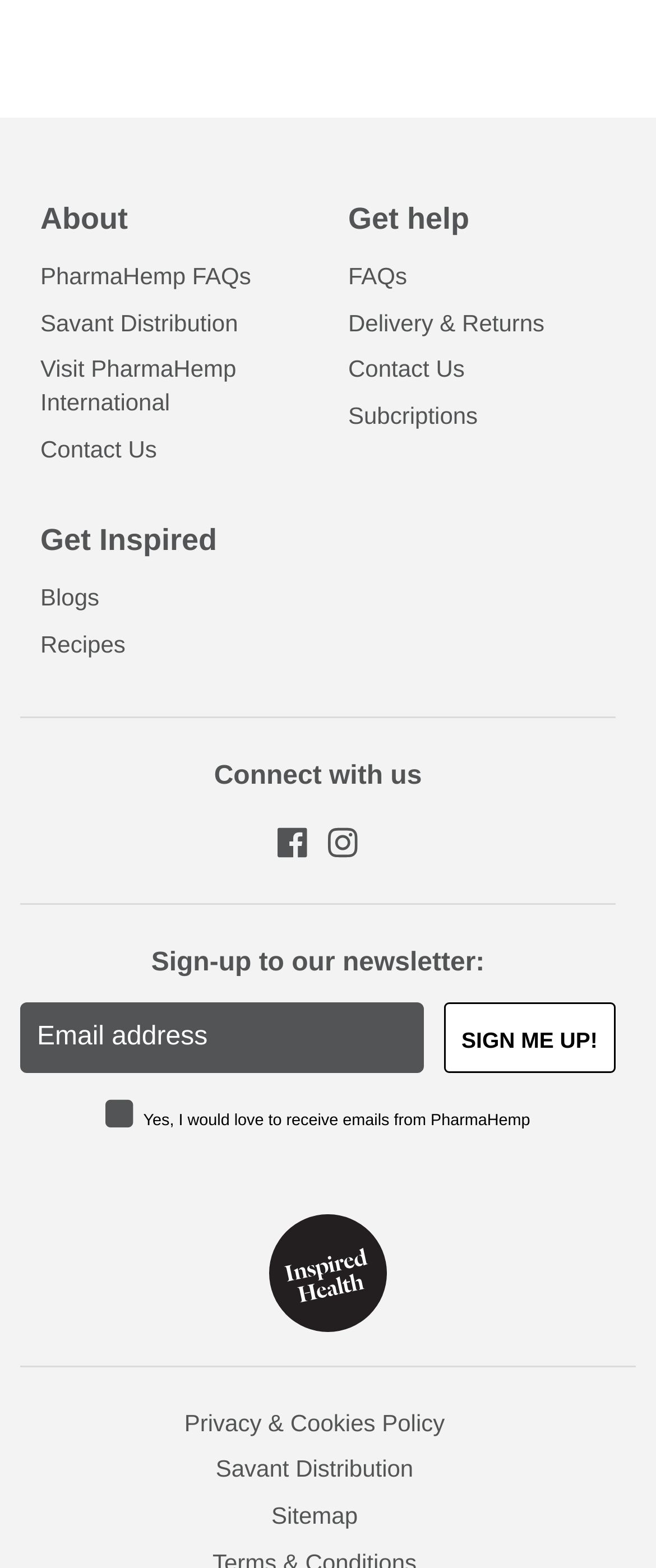Give a one-word or short-phrase answer to the following question: 
What is the text above the 'SIGN ME UP!' button?

Sign-up to our newsletter: